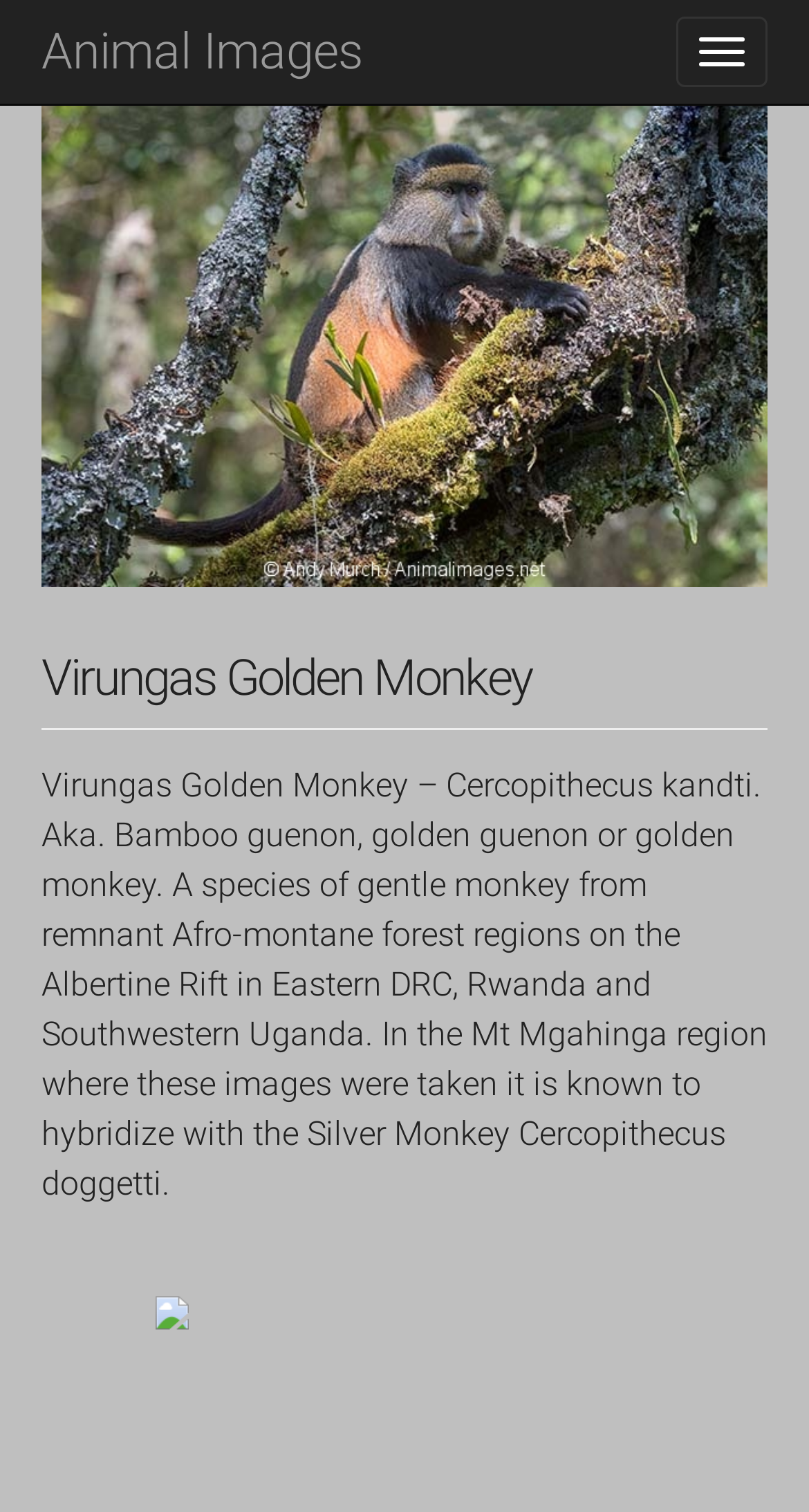Identify and provide the main heading of the webpage.

Virungas Golden Monkey